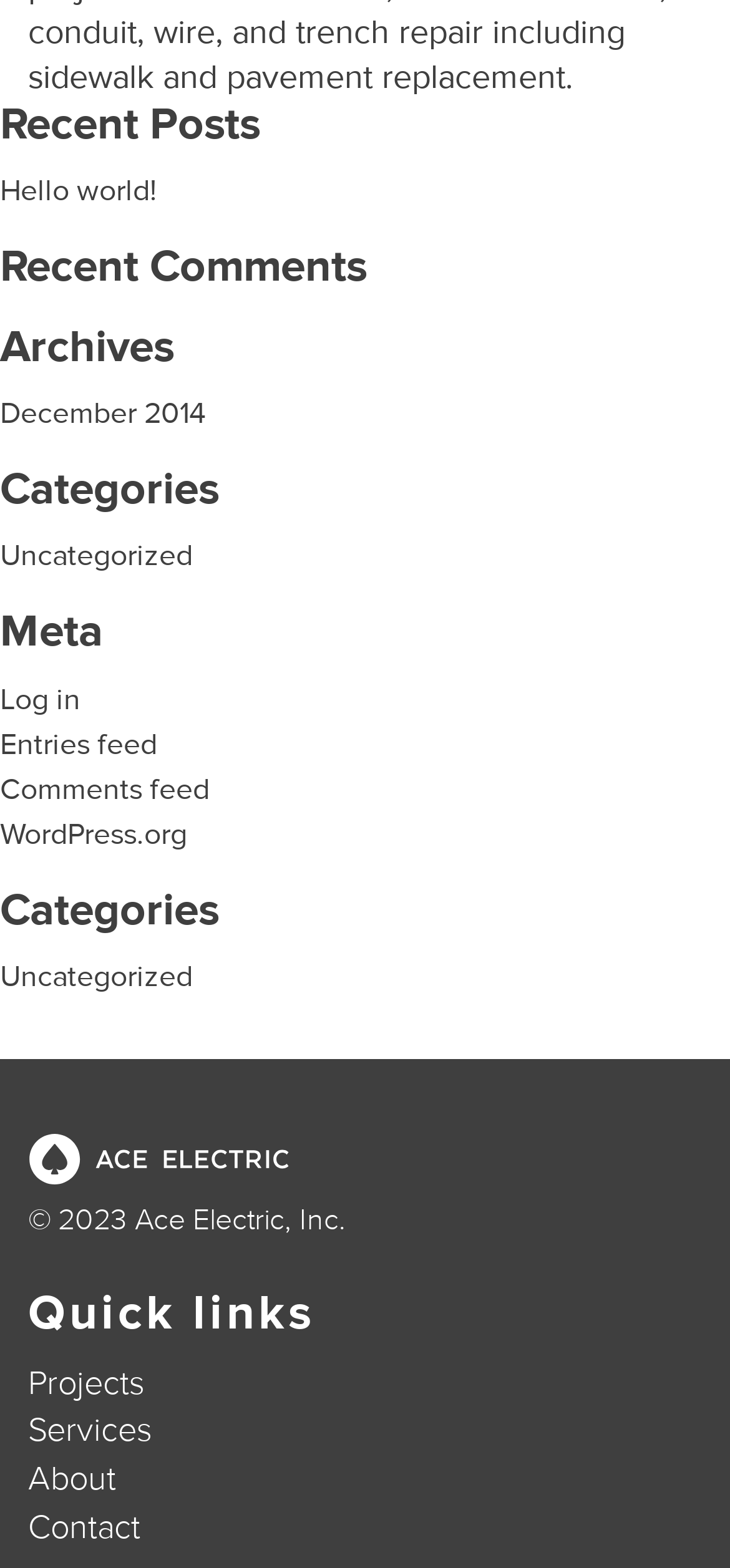Locate the bounding box coordinates of the item that should be clicked to fulfill the instruction: "Go to the about page".

[0.038, 0.93, 0.159, 0.956]